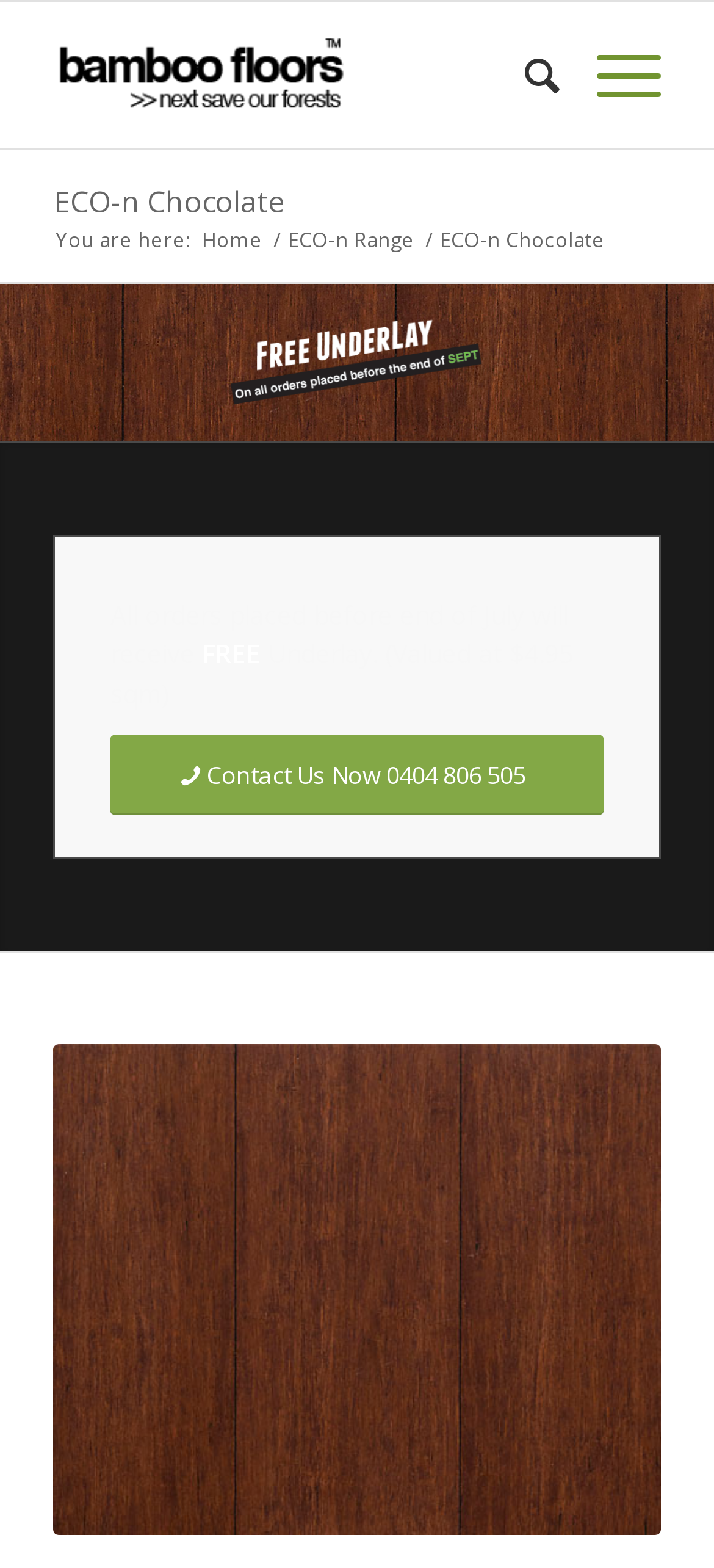What is the promotion for orders placed before end of July?
Look at the image and answer the question using a single word or phrase.

FREE Underlay